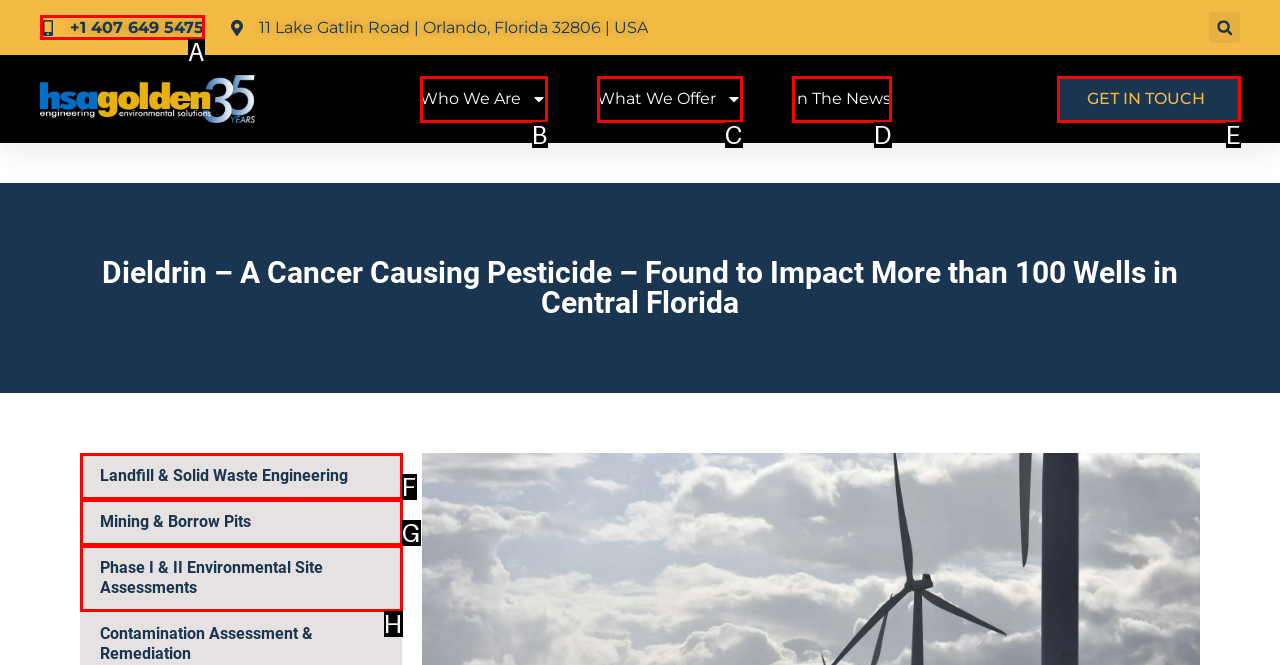Pick the option that best fits the description: Global Citizenship. Reply with the letter of the matching option directly.

None